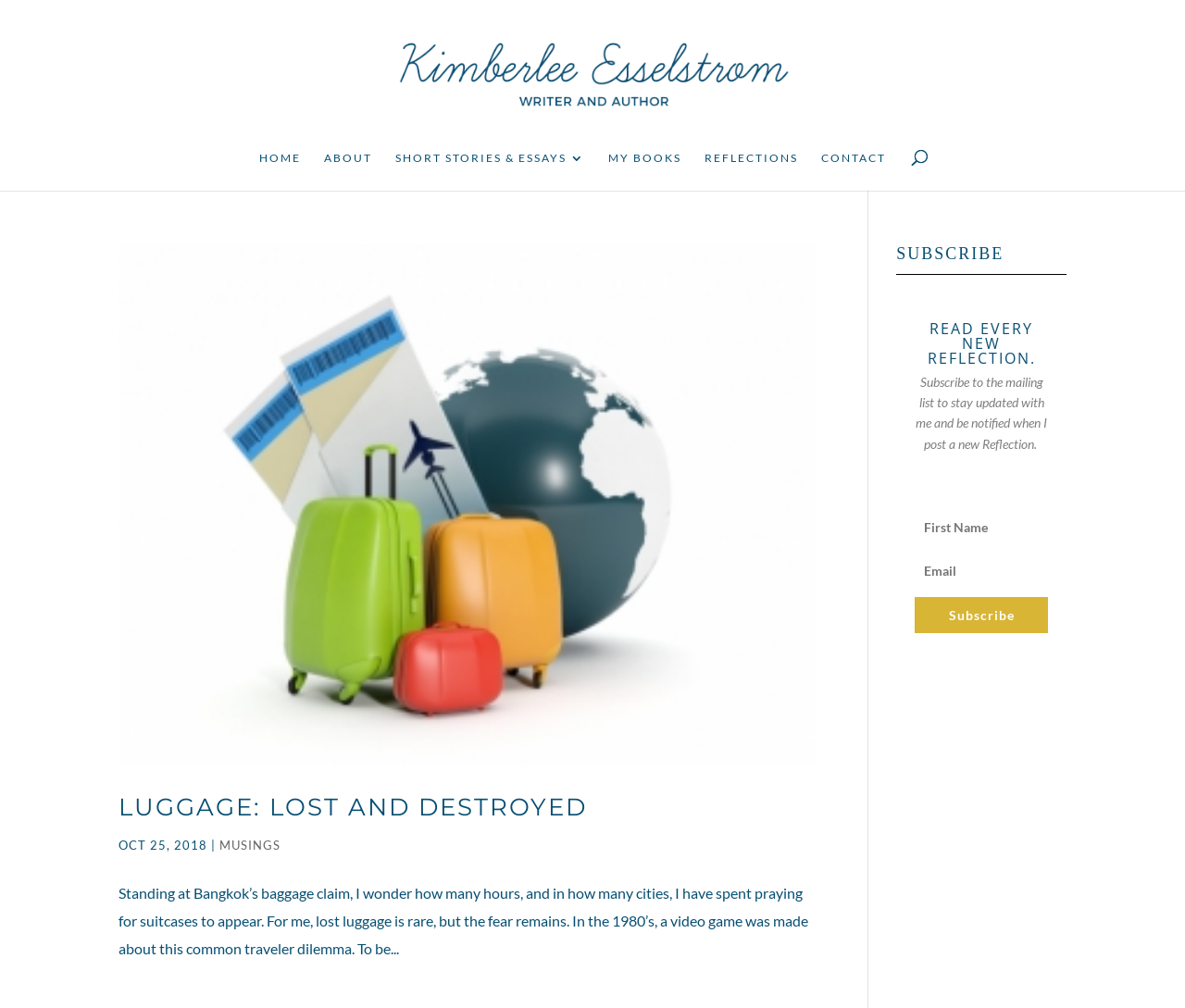Find the bounding box coordinates of the element to click in order to complete this instruction: "view short stories and essays". The bounding box coordinates must be four float numbers between 0 and 1, denoted as [left, top, right, bottom].

[0.334, 0.151, 0.494, 0.189]